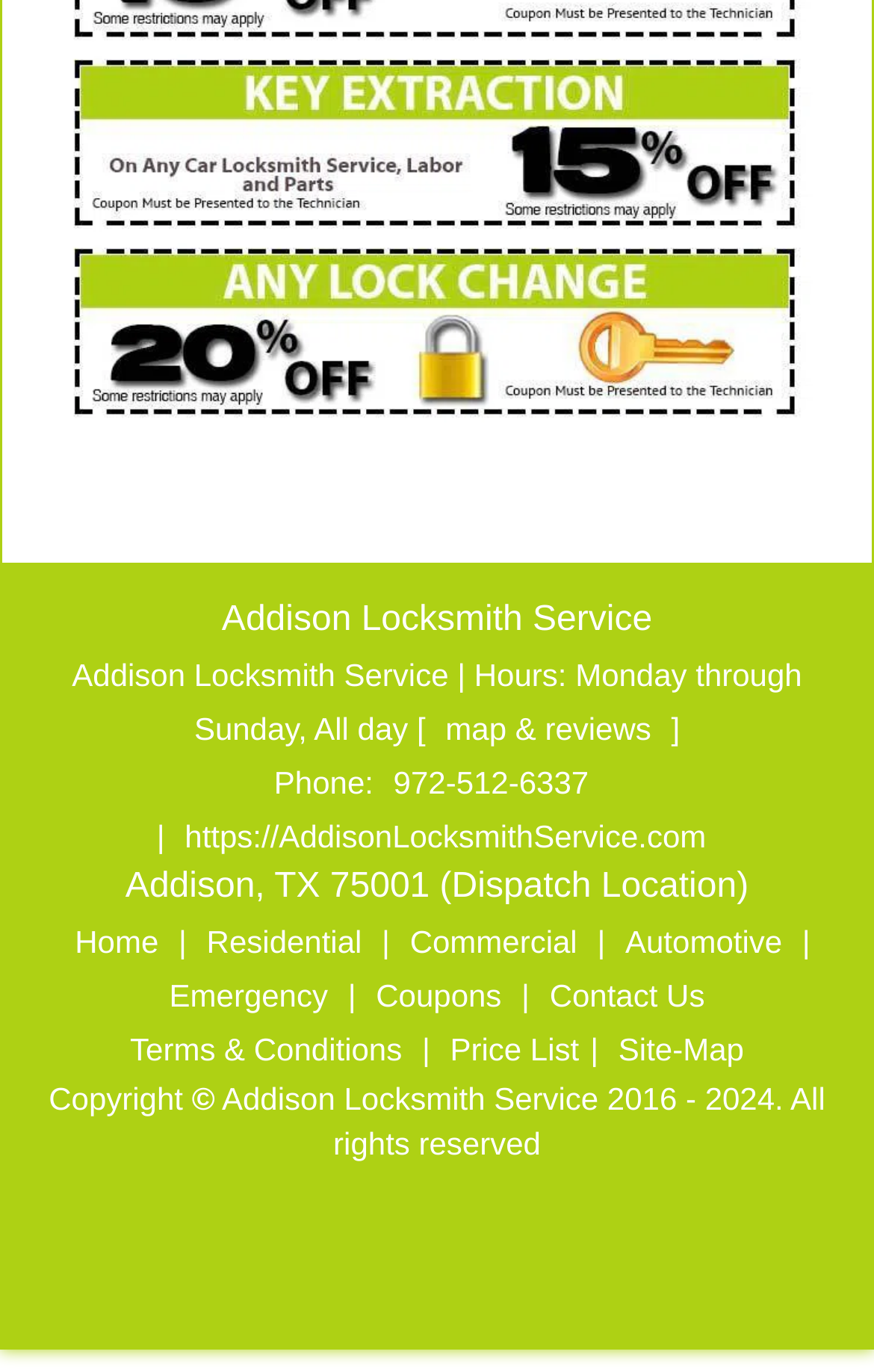What is the address of the business?
By examining the image, provide a one-word or phrase answer.

Addison, TX 75001